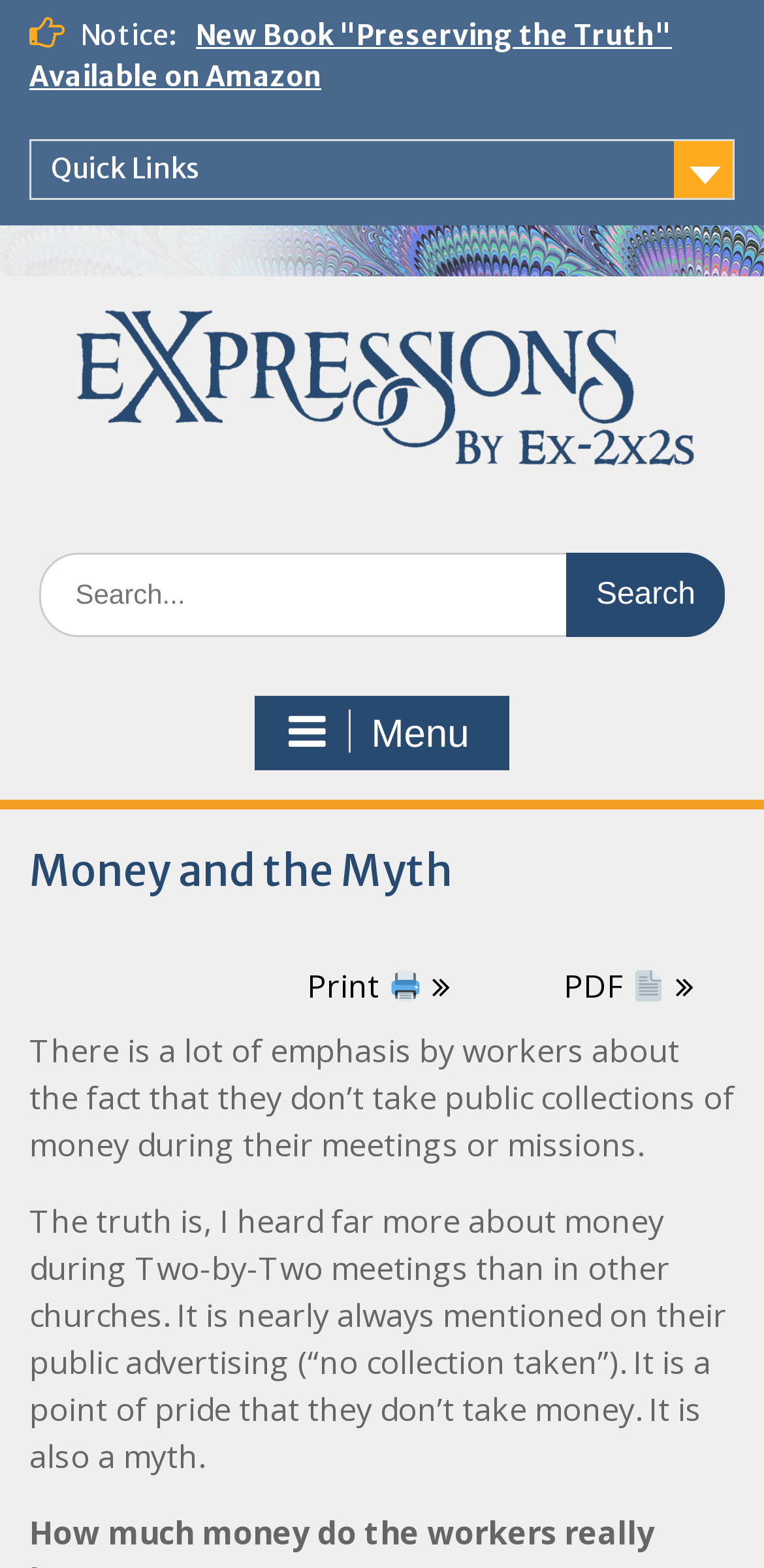From the webpage screenshot, predict the bounding box coordinates (top-left x, top-left y, bottom-right x, bottom-right y) for the UI element described here: Open Menu Link

None